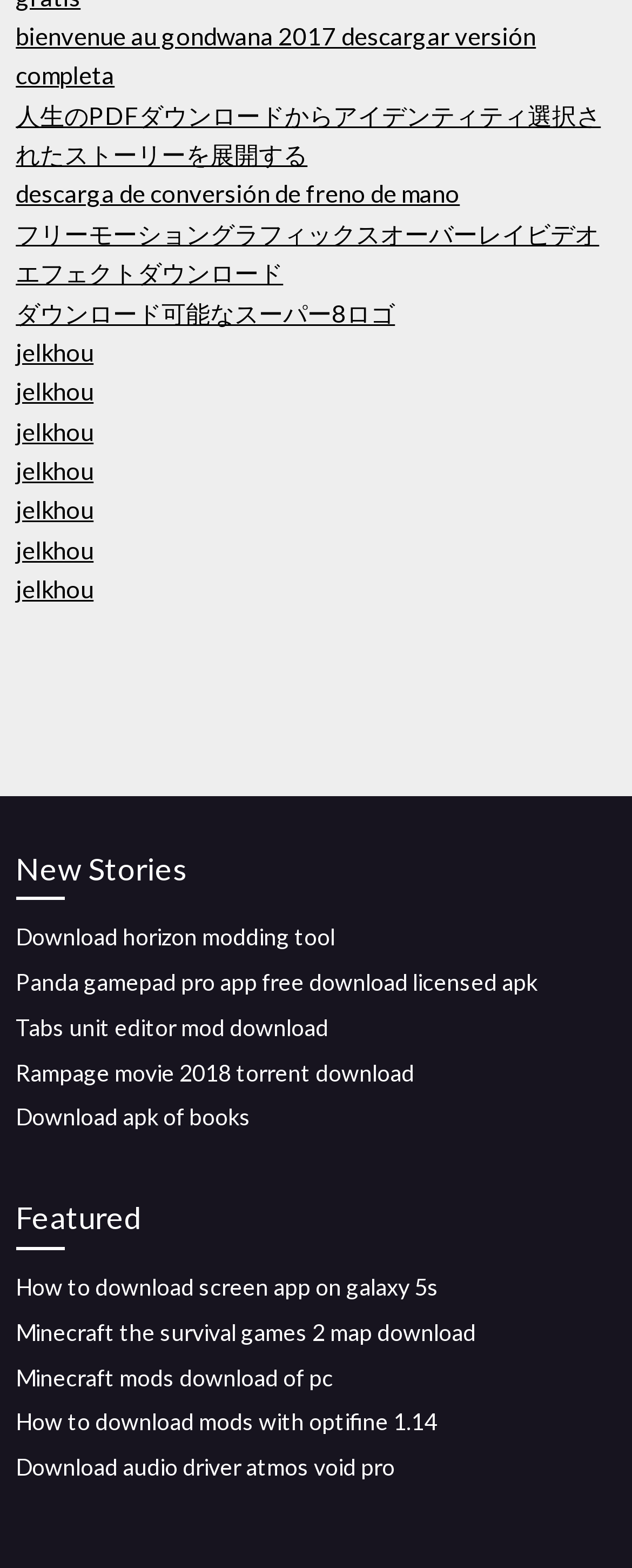Please determine the bounding box coordinates of the section I need to click to accomplish this instruction: "Download audio driver atmos void pro".

[0.025, 0.927, 0.625, 0.944]